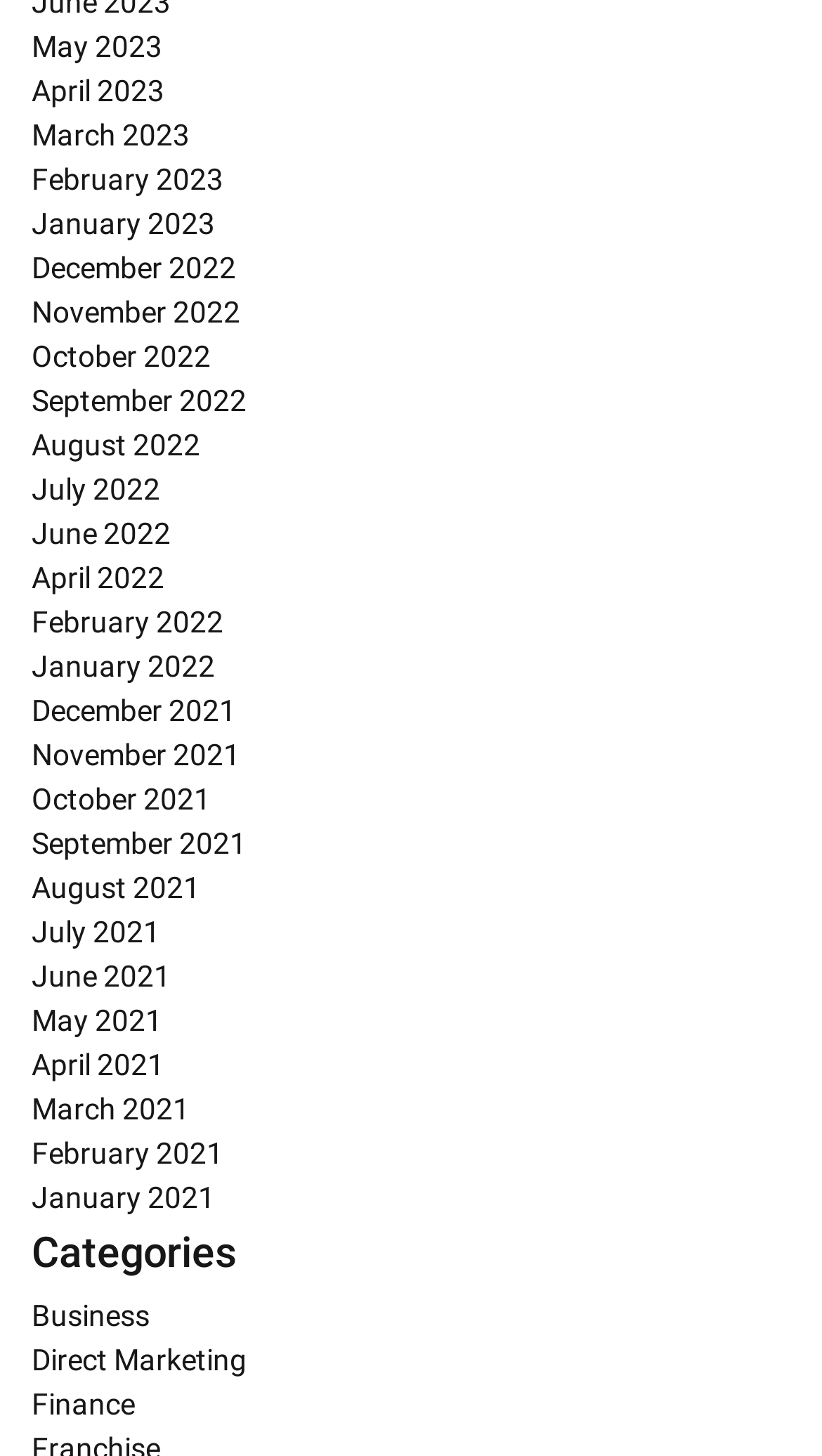What categories are listed on the webpage?
Using the information from the image, give a concise answer in one word or a short phrase.

Business, Direct Marketing, Finance